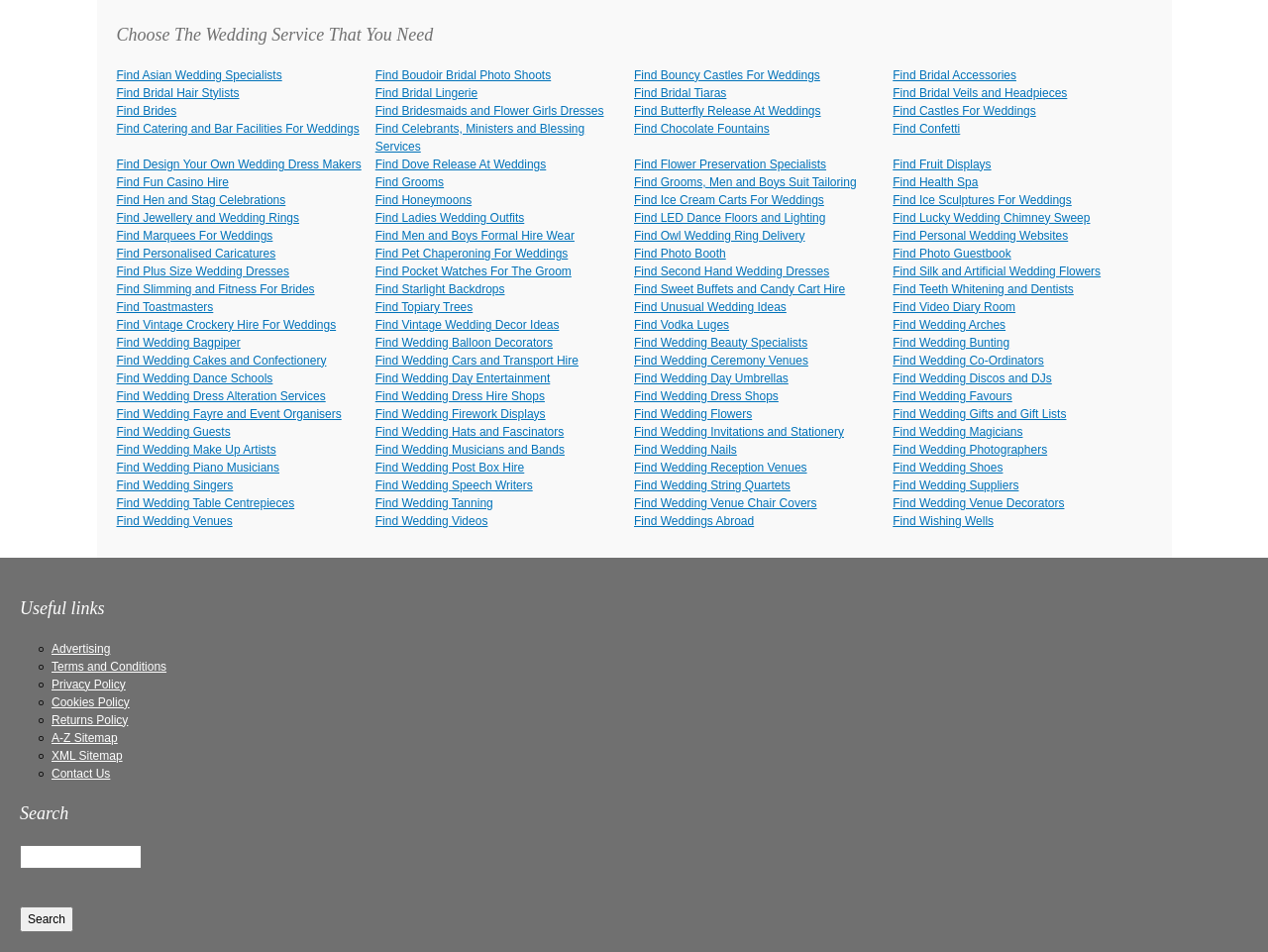Using the description "Robert Gray", locate and provide the bounding box of the UI element.

None